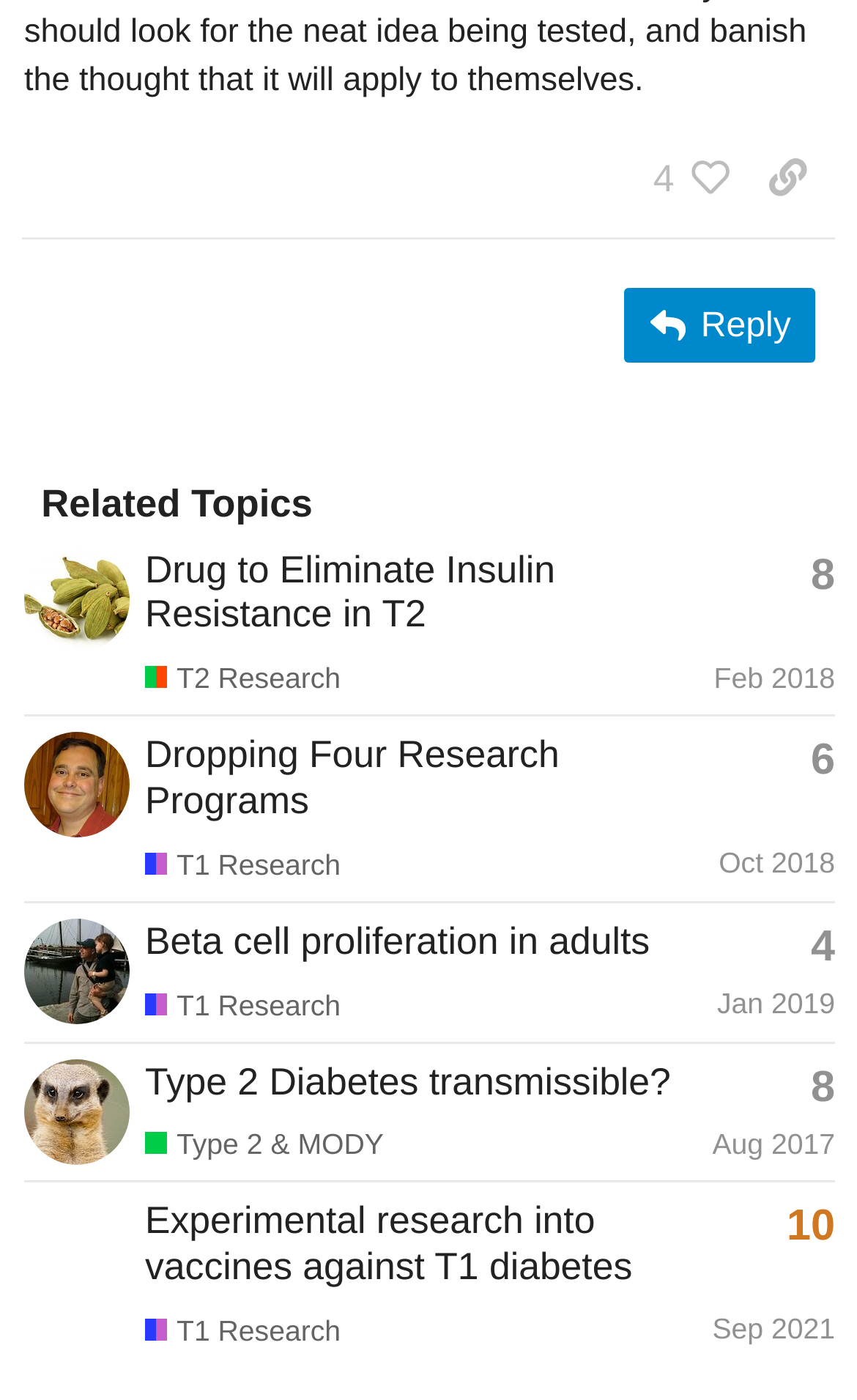Determine the bounding box coordinates of the region I should click to achieve the following instruction: "View a user's profile". Ensure the bounding box coordinates are four float numbers between 0 and 1, i.e., [left, top, right, bottom].

[0.028, 0.414, 0.151, 0.441]